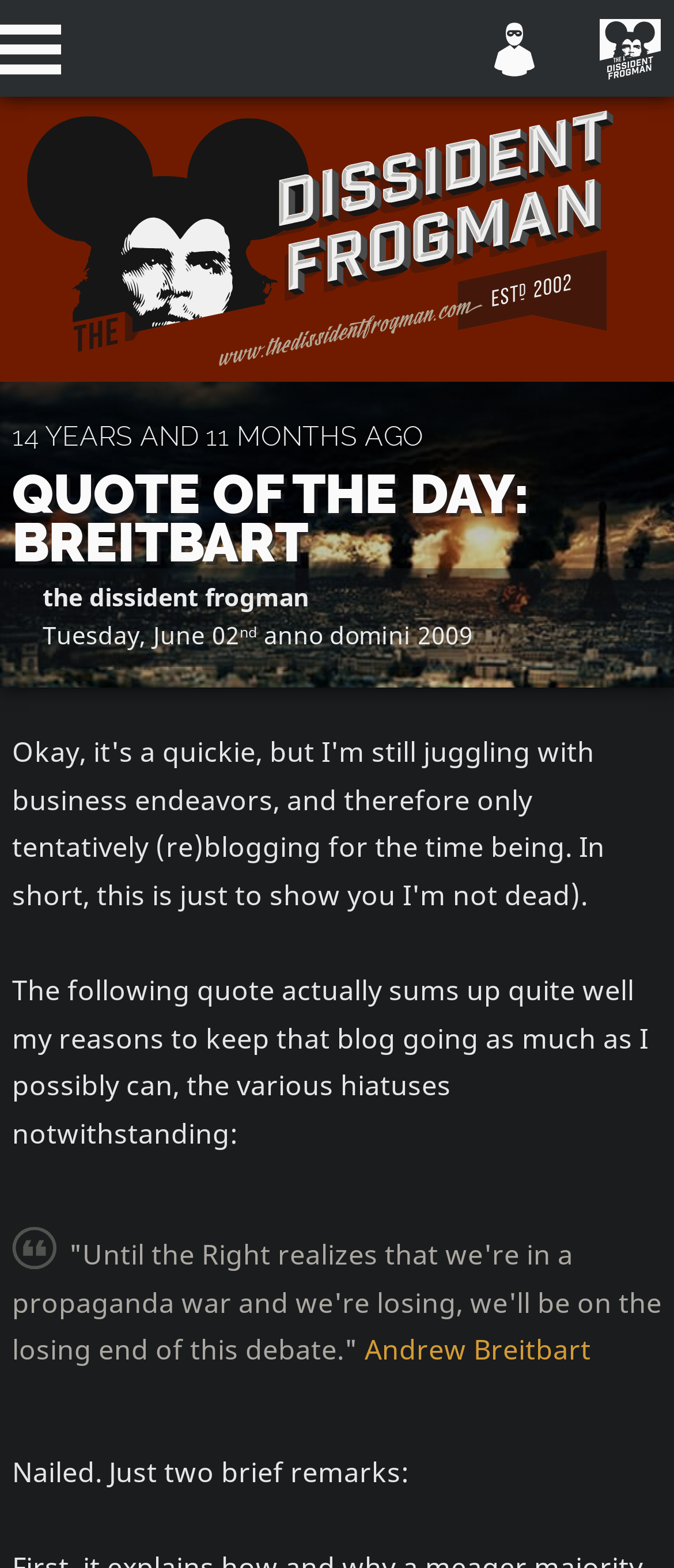What is the quote of the day about?
Please respond to the question with a detailed and thorough explanation.

The quote of the day is from Andrew Breitbart, and it's about realizing that we're in a propaganda war and we're losing. This can be inferred from the blockquote element that contains the quote, which is a statement about the importance of recognizing the propaganda war.